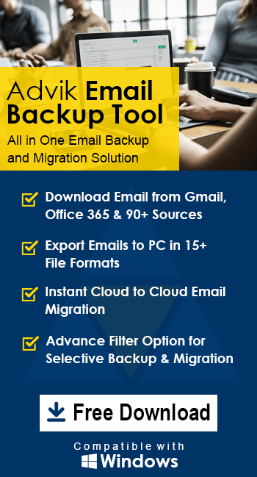Can you look at the image and give a comprehensive answer to the question:
How many file formats can emails be exported to?

The caption states that the Advik Email Backup Tool allows users to export emails to PC in over 15 file formats, making it a versatile solution for users.